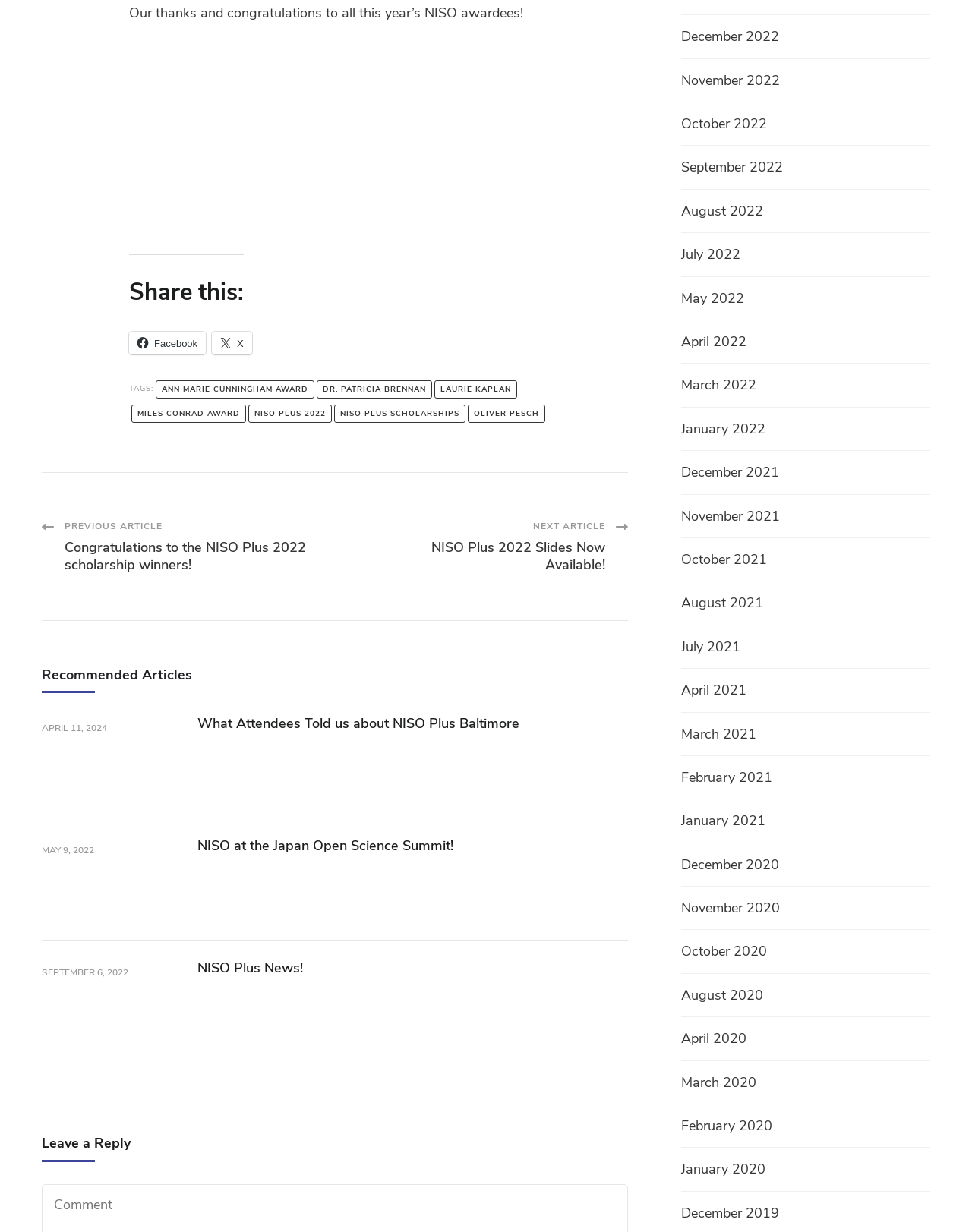Determine the bounding box coordinates in the format (top-left x, top-left y, bottom-right x, bottom-right y). Ensure all values are floating point numbers between 0 and 1. Identify the bounding box of the UI element described by: NISO Plus scholarships

[0.344, 0.329, 0.479, 0.343]